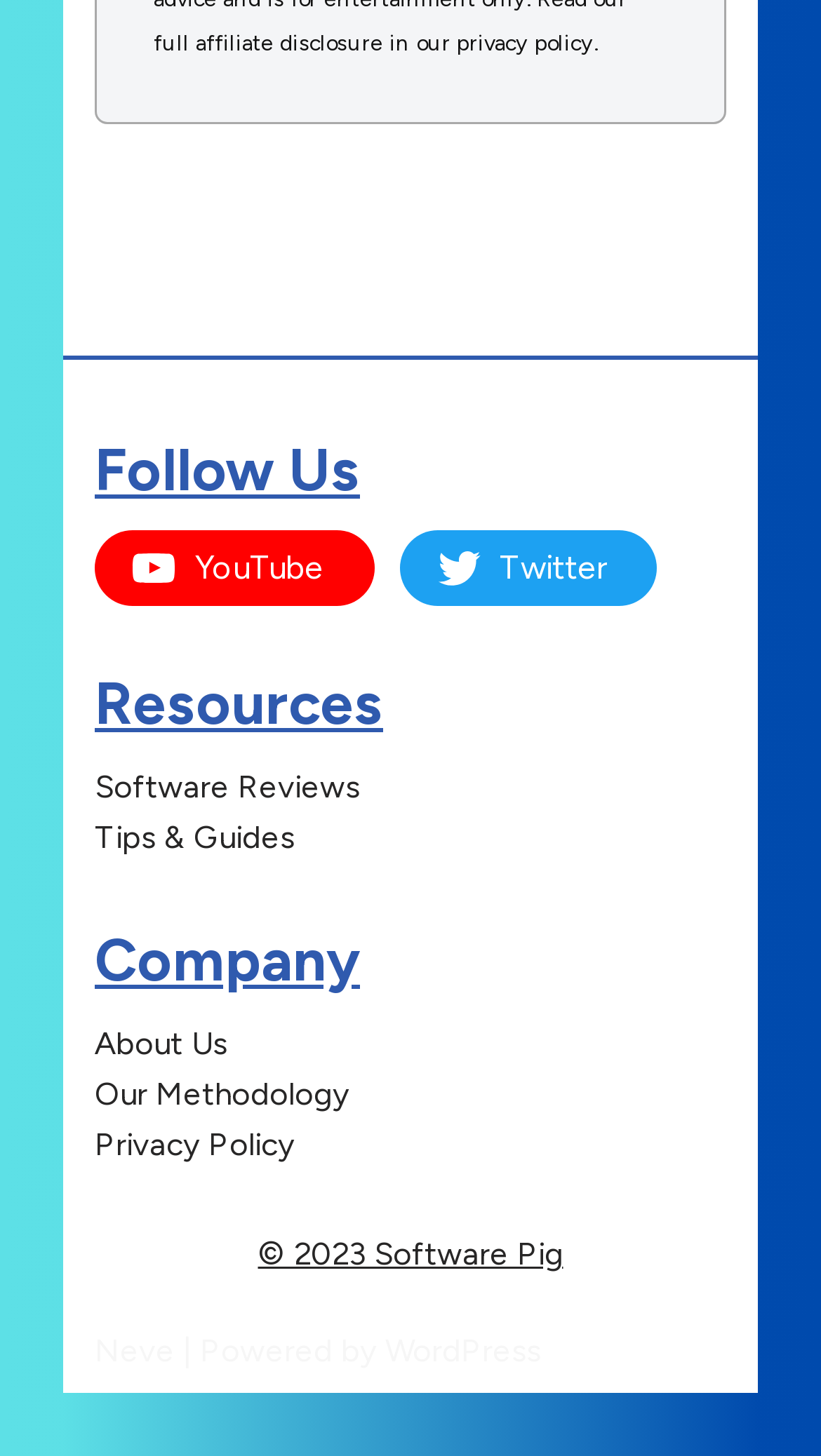What are the resources provided by the company?
Could you answer the question with a detailed and thorough explanation?

The resources section is located in the middle of the webpage, where it lists 'Software Reviews' and 'Tips & Guides' as links.